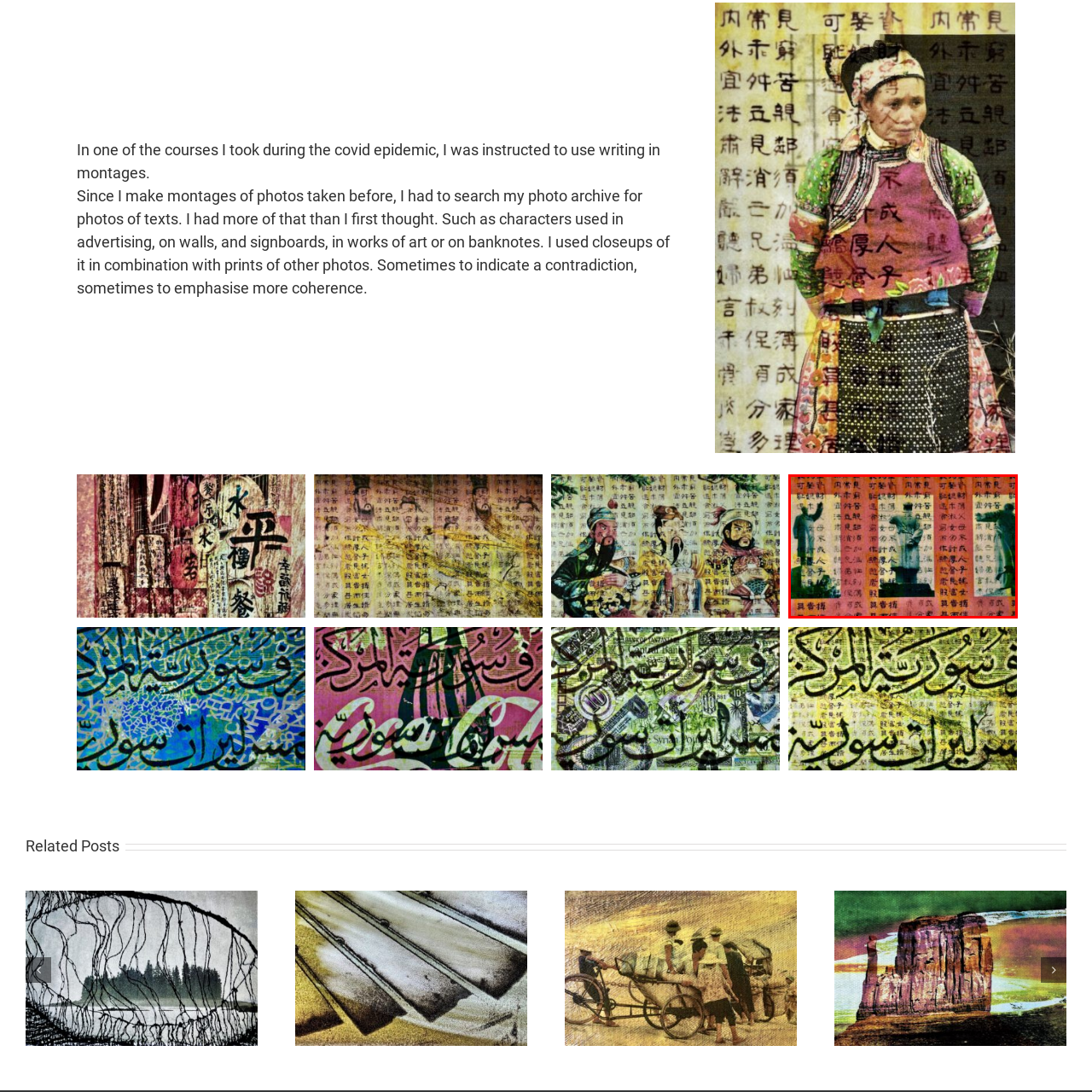What artistic technique is used to create the image?
Assess the image contained within the red bounding box and give a detailed answer based on the visual elements present in the image.

The caption describes the image as a 'striking photomontage', implying that the artwork is created by combining multiple images or elements into a single composition.